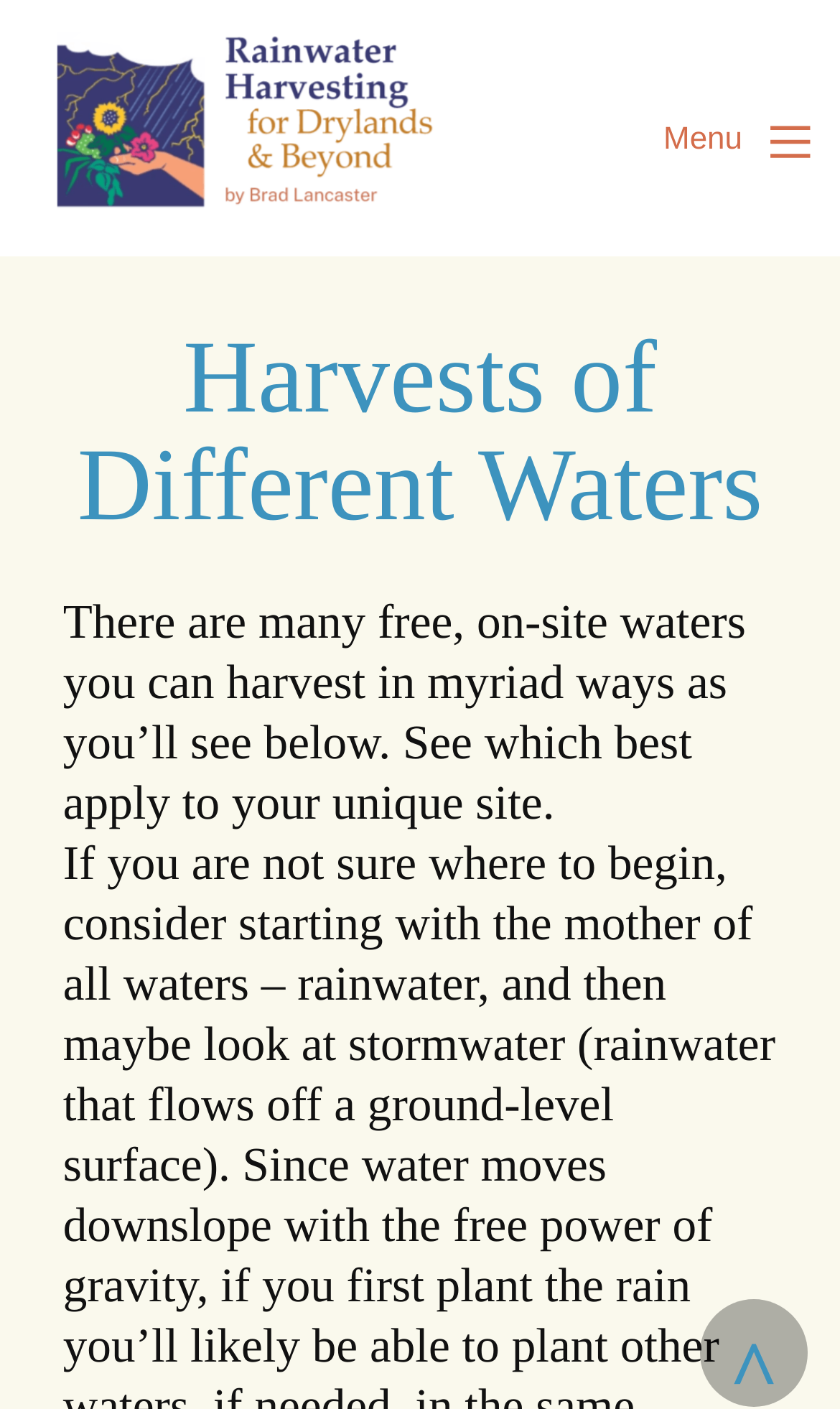Respond to the question below with a single word or phrase:
What is the topic of the webpage?

Rainwater Harvesting